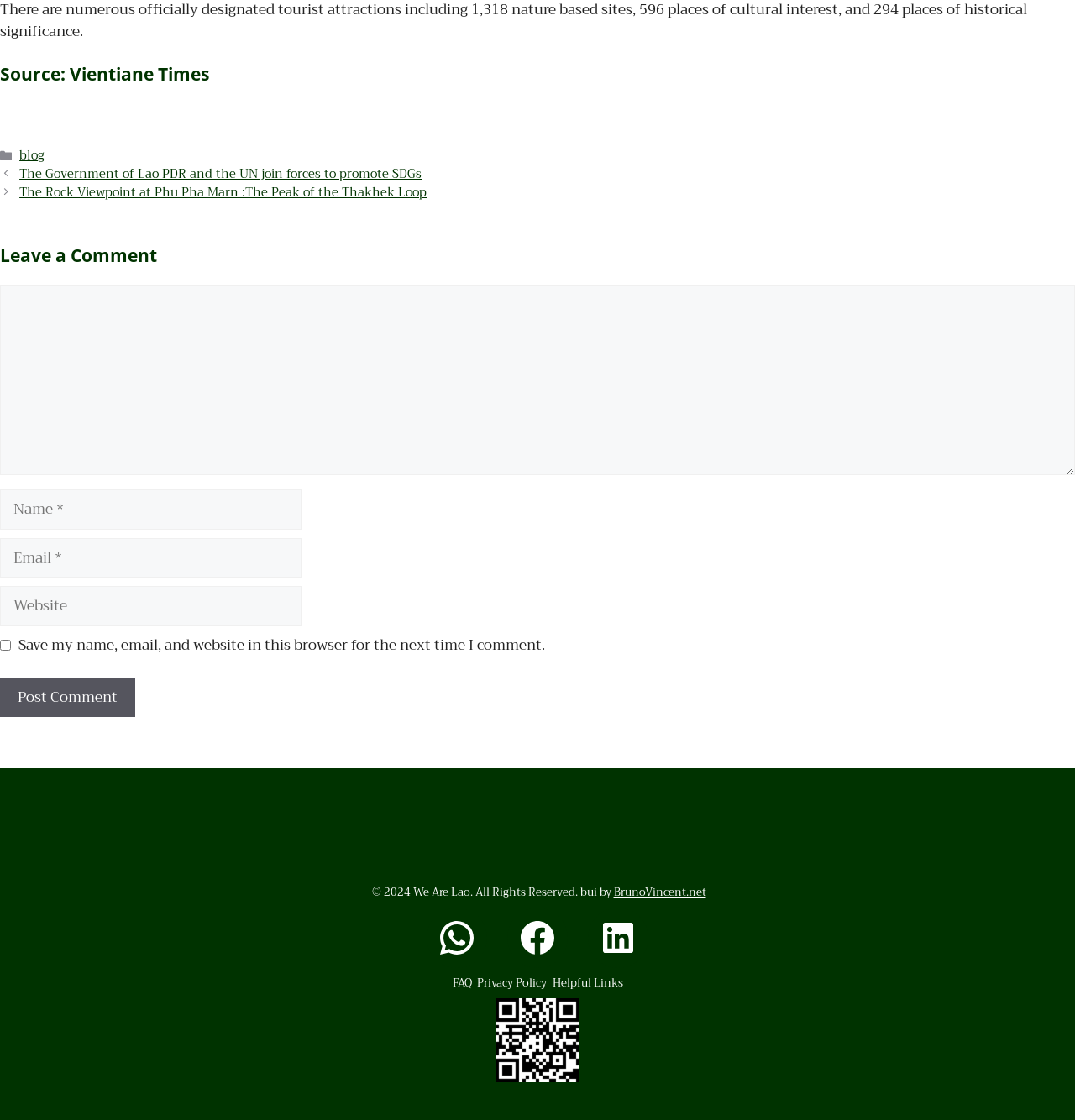How many textboxes are required to leave a comment? Refer to the image and provide a one-word or short phrase answer.

3